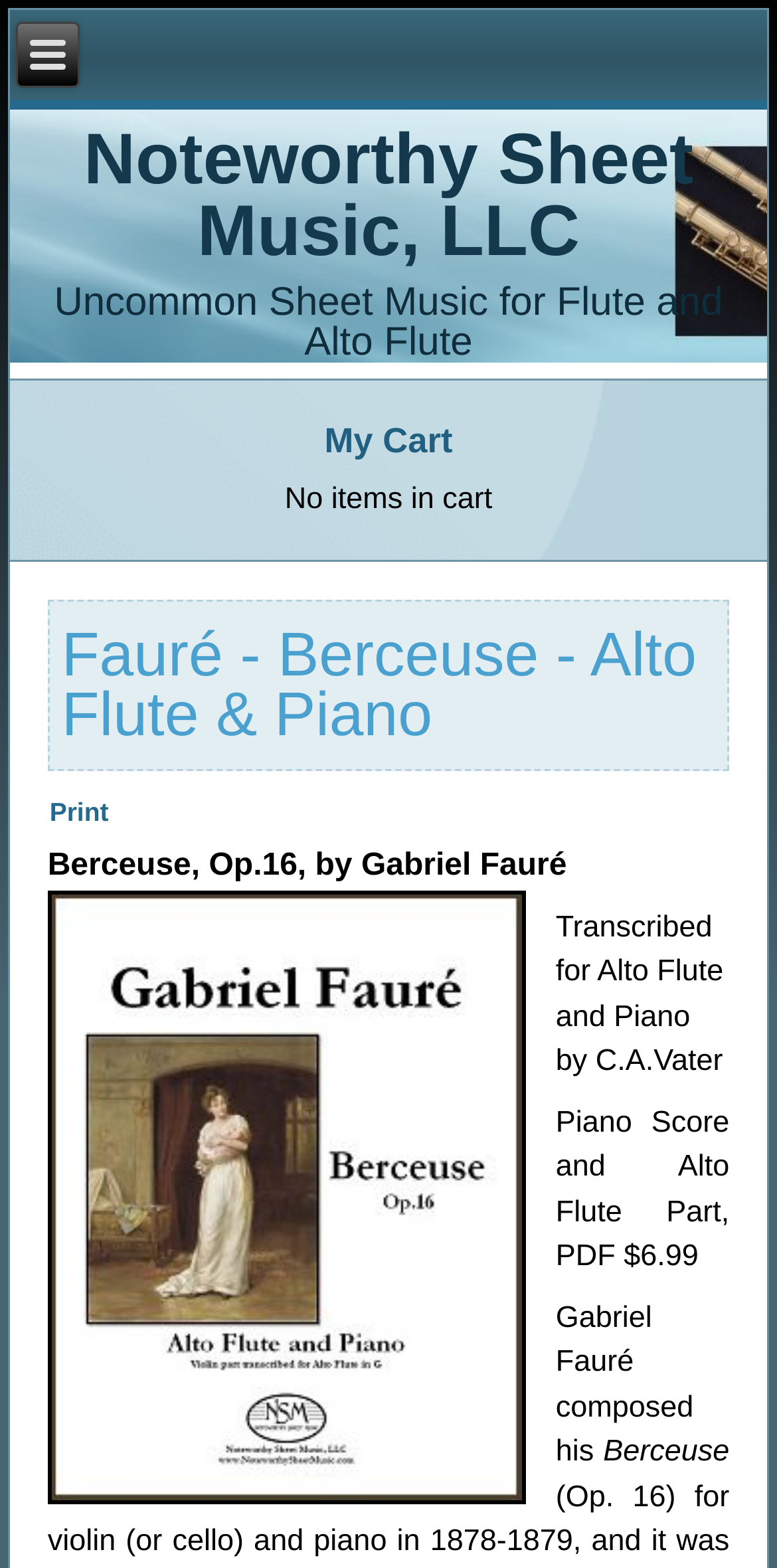What is the name of the music piece?
Respond to the question with a single word or phrase according to the image.

Berceuse